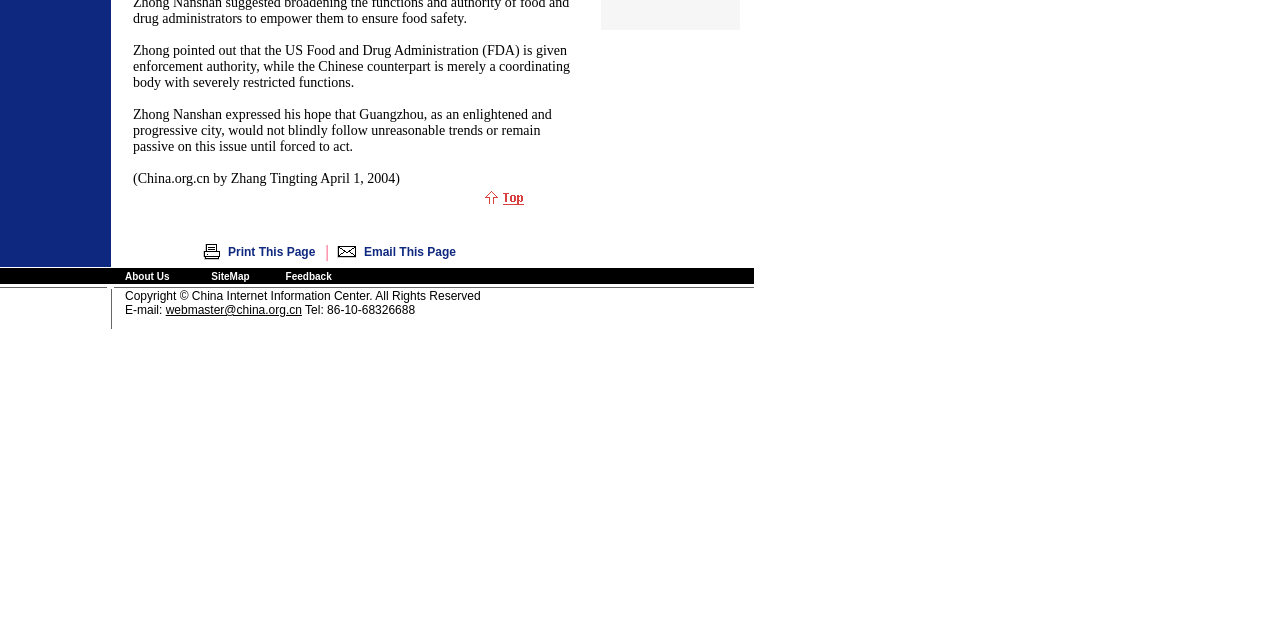Provide the bounding box coordinates for the UI element that is described by this text: "Email This Page". The coordinates should be in the form of four float numbers between 0 and 1: [left, top, right, bottom].

[0.284, 0.383, 0.356, 0.405]